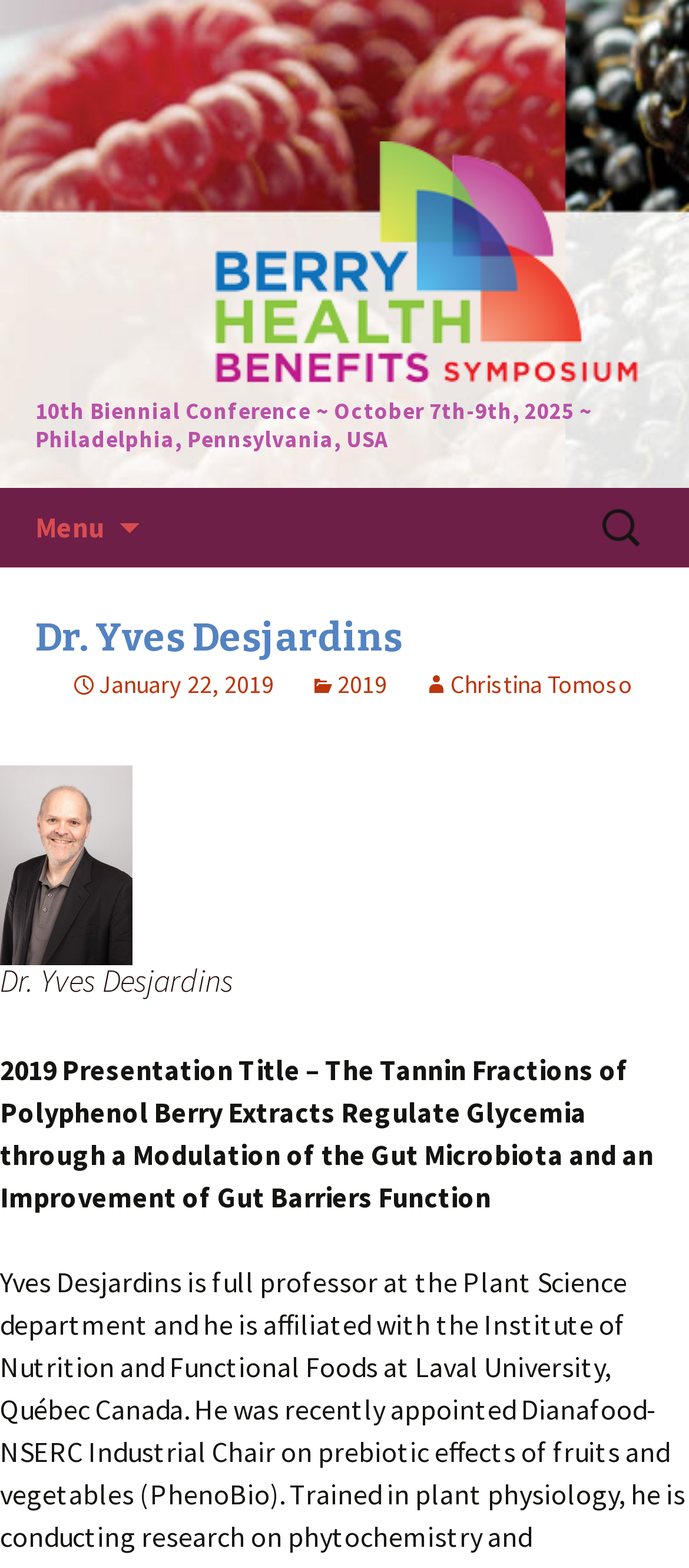Please examine the image and provide a detailed answer to the question: What is the purpose of the search box?

The search box is intended for searching for content on the webpage, as indicated by the StaticText 'Search for:' and the searchbox element.